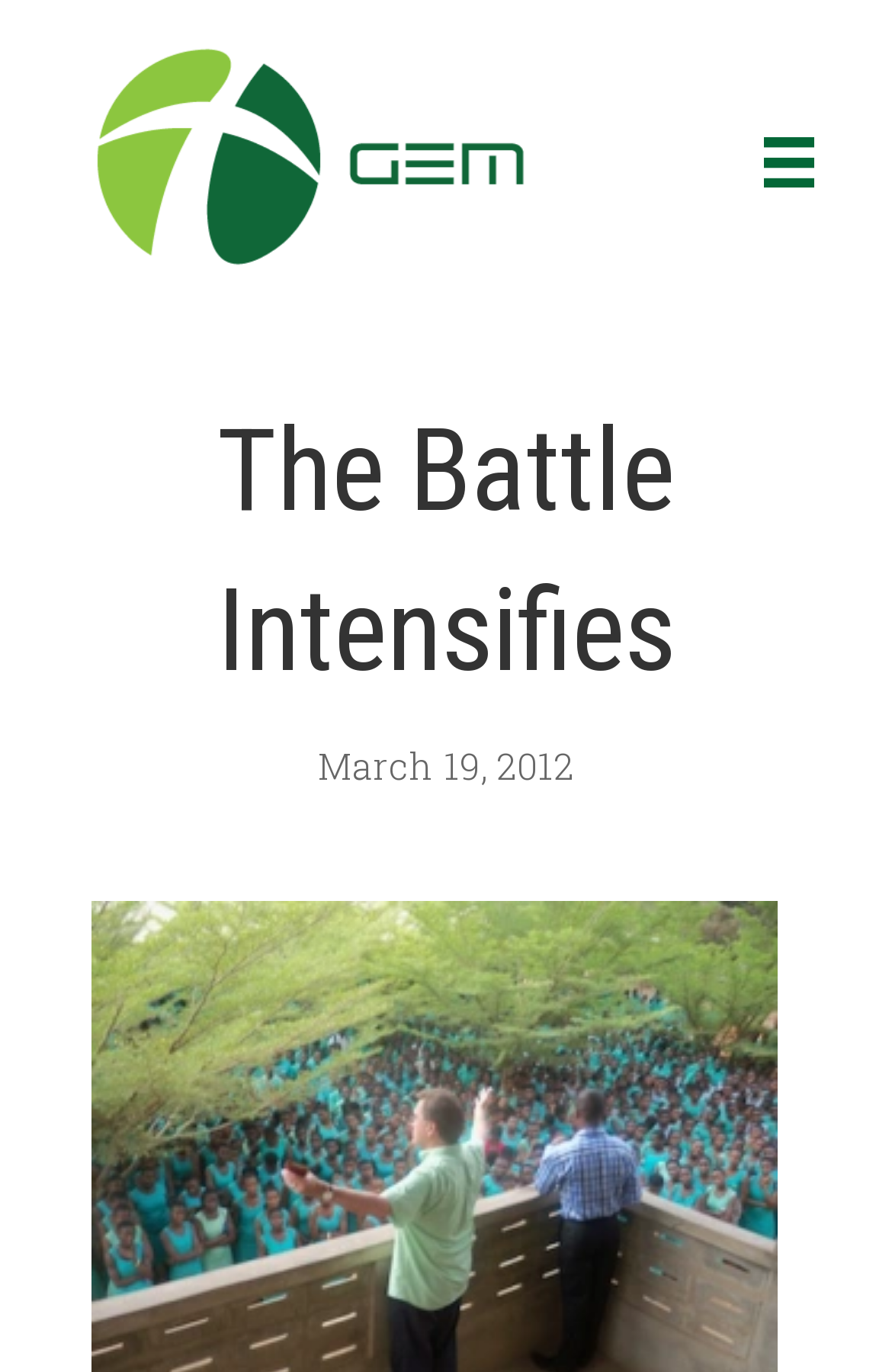Given the description aria-label="Menu", predict the bounding box coordinates of the UI element. Ensure the coordinates are in the format (top-left x, top-left y, bottom-right x, bottom-right y) and all values are between 0 and 1.

[0.821, 0.075, 0.95, 0.16]